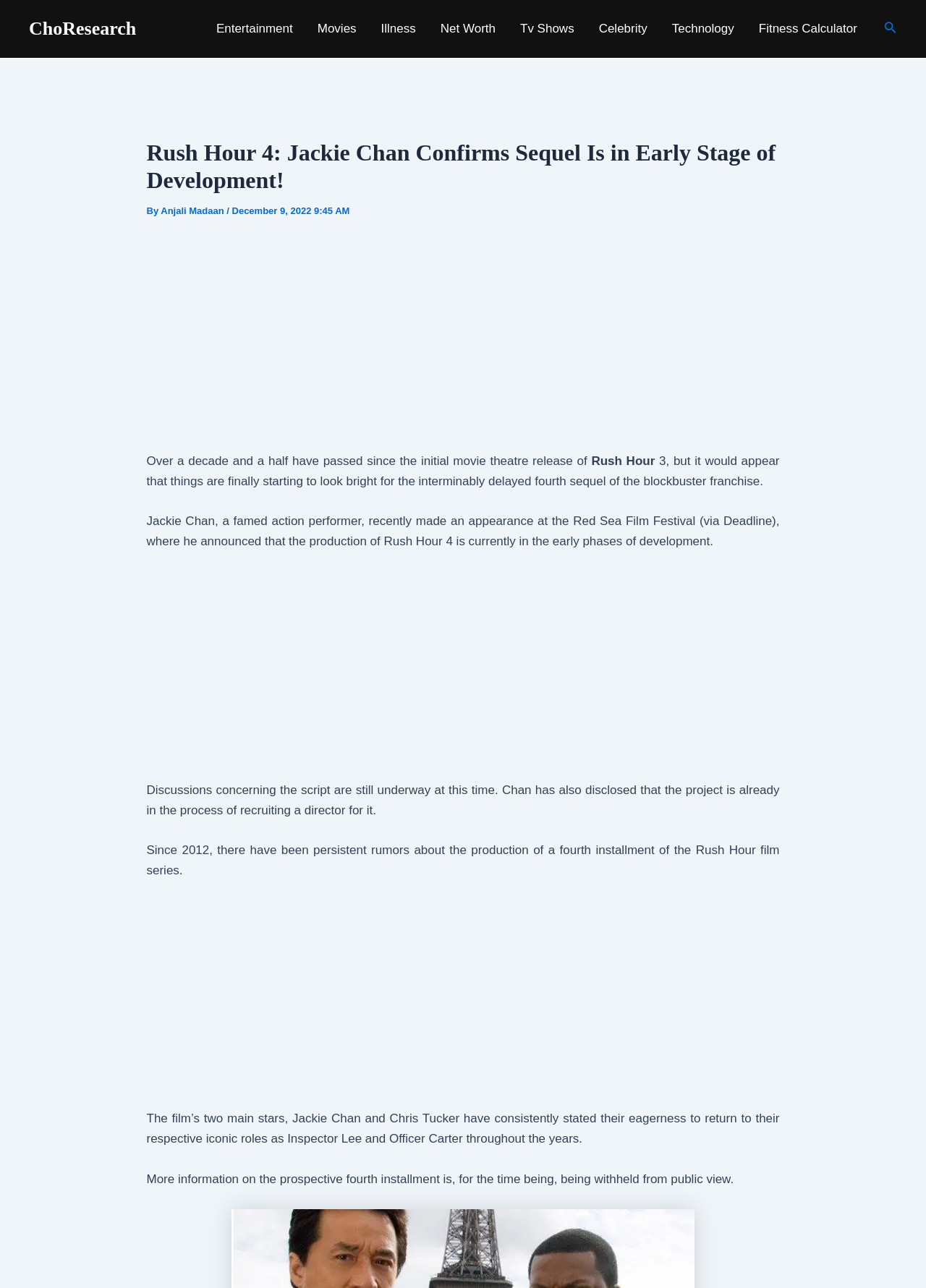Extract the main title from the webpage.

Rush Hour 4: Jackie Chan Confirms Sequel Is in Early Stage of Development!